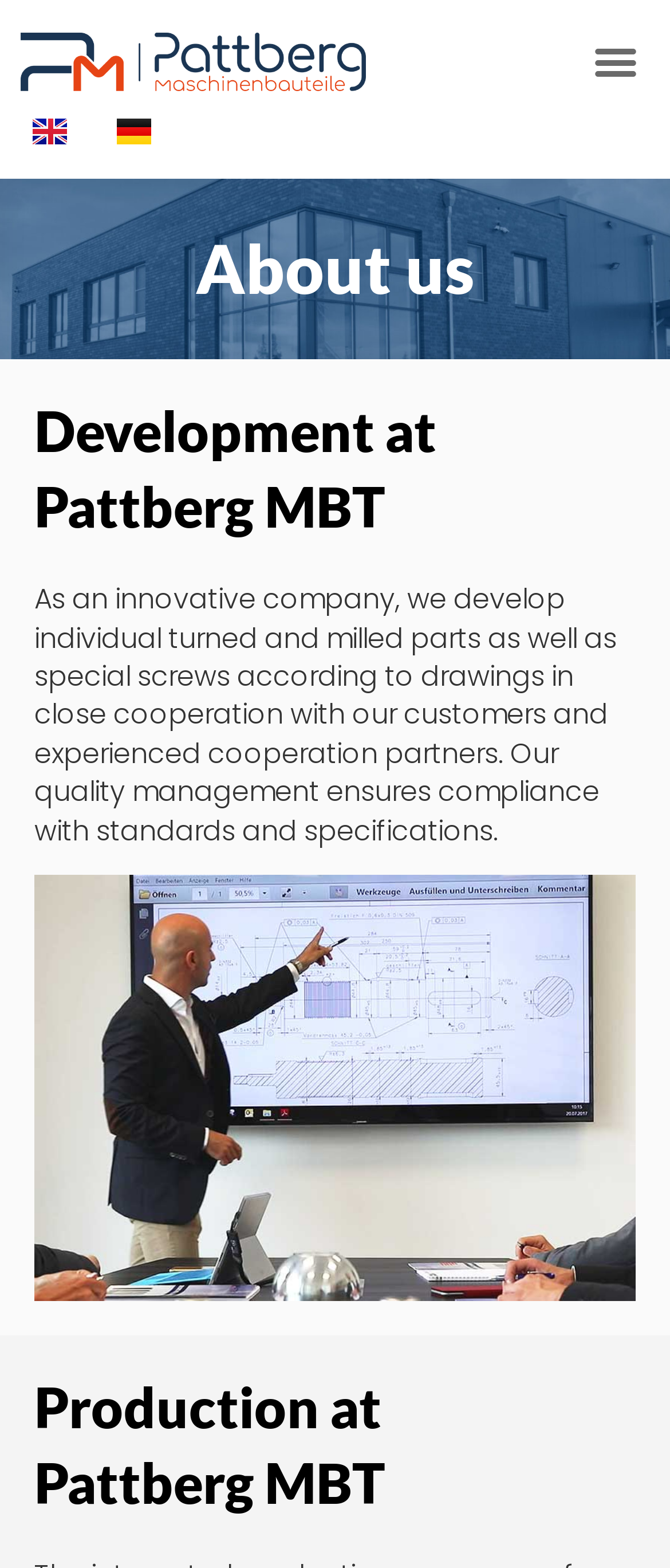Determine the bounding box of the UI element mentioned here: "parent_node: Dragon’s Crest". The coordinates must be in the format [left, top, right, bottom] with values ranging from 0 to 1.

None